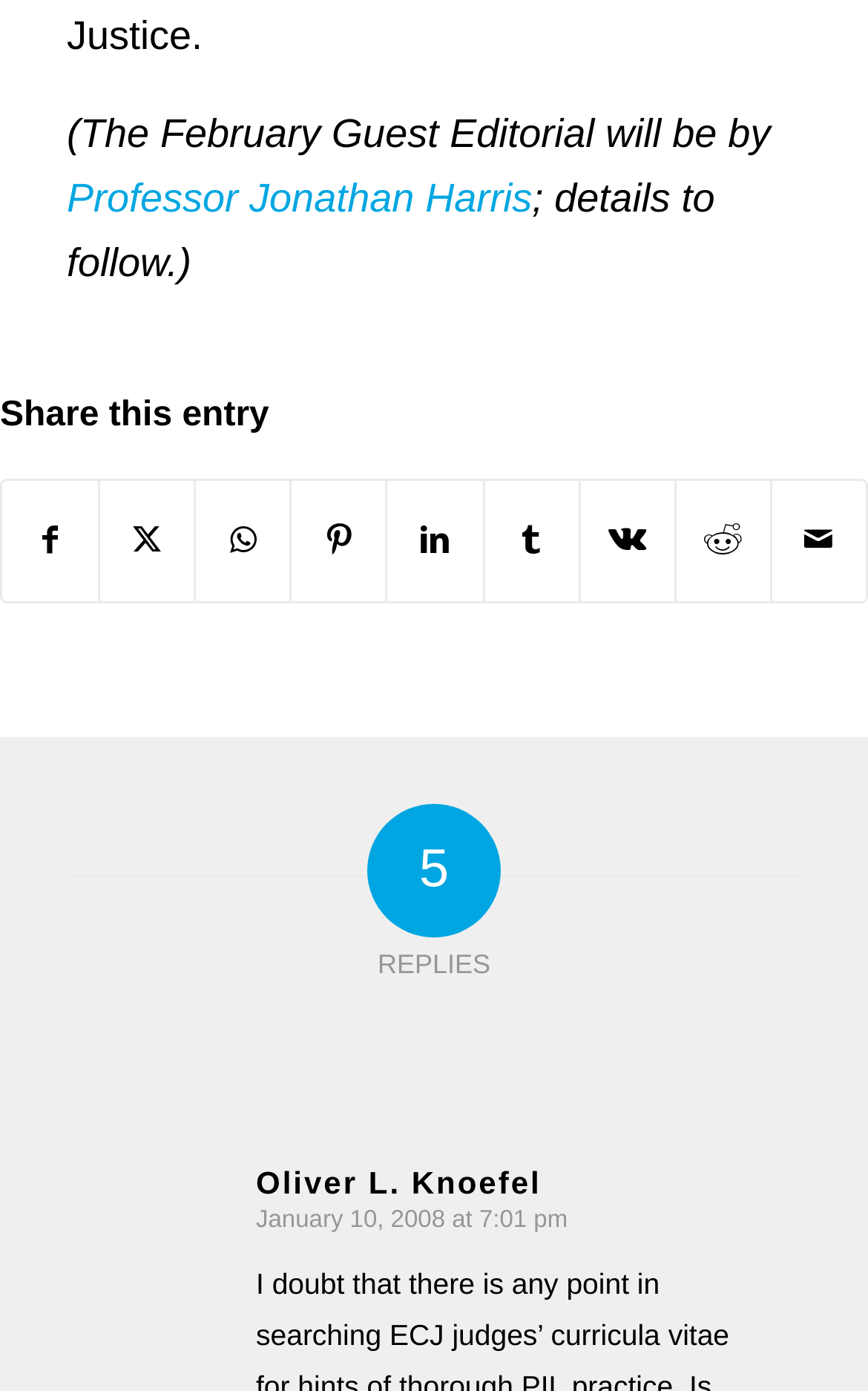Provide the bounding box coordinates of the HTML element described as: "Contact Us". The bounding box coordinates should be four float numbers between 0 and 1, i.e., [left, top, right, bottom].

None